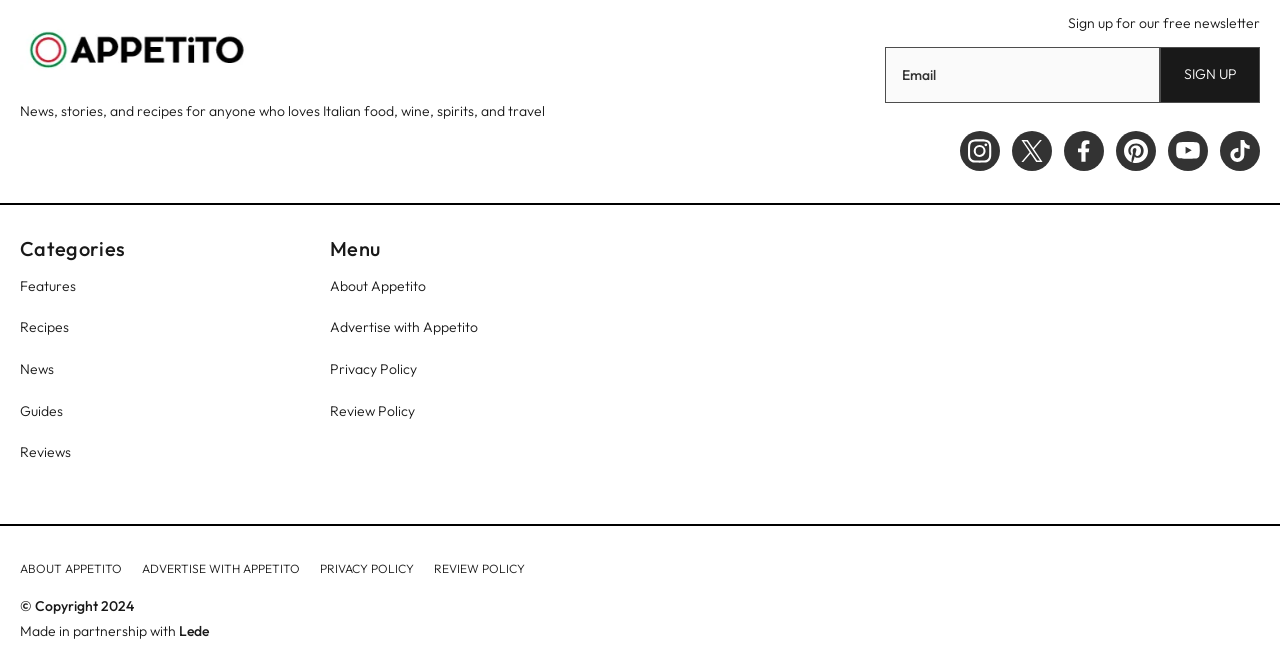Find the bounding box coordinates of the clickable element required to execute the following instruction: "Sign up for the newsletter". Provide the coordinates as four float numbers between 0 and 1, i.e., [left, top, right, bottom].

[0.691, 0.071, 0.906, 0.156]